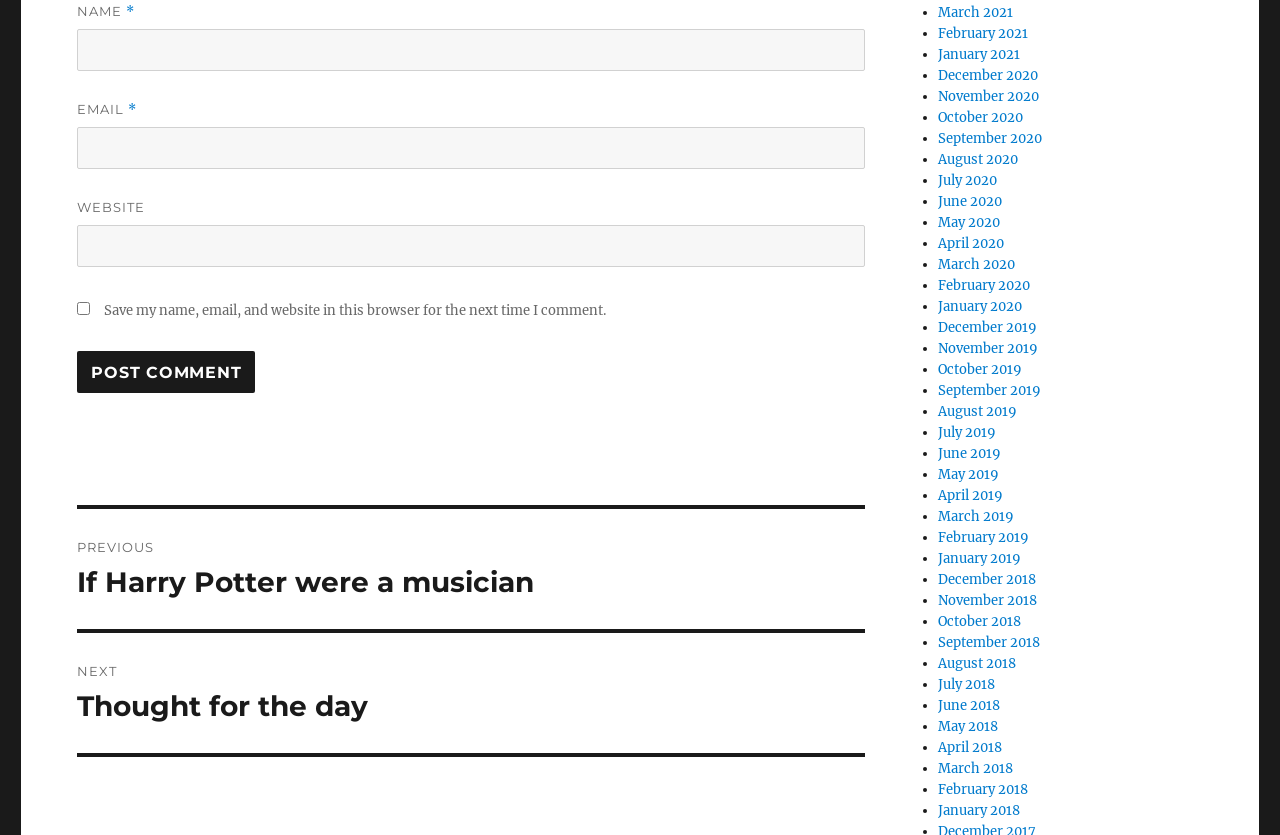What is the purpose of the checkbox?
Look at the image and provide a short answer using one word or a phrase.

Save comment info